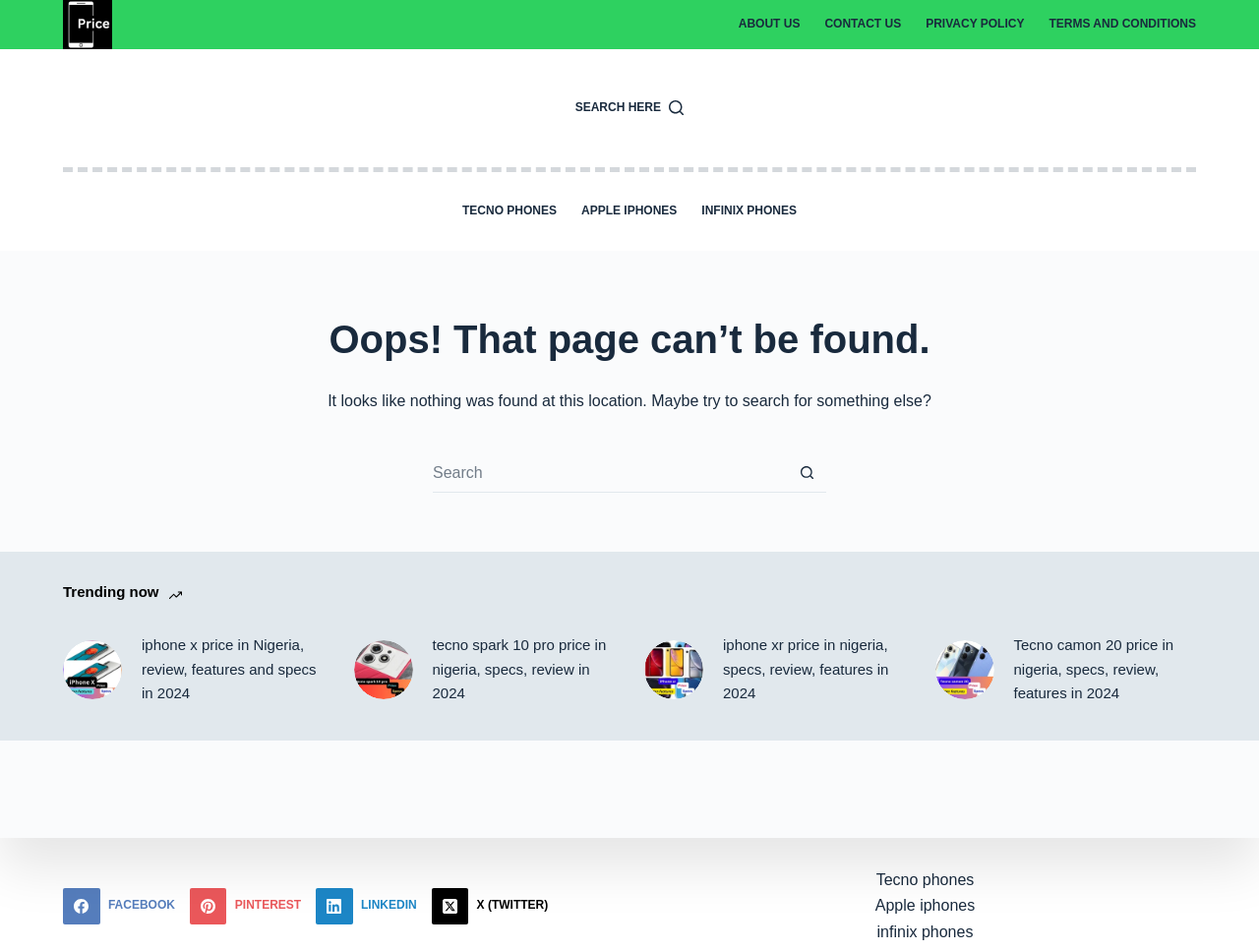What type of phones are trending now?
Please give a detailed and elaborate explanation in response to the question.

The trending phones are listed in the main section of the webpage, under the heading 'Trending now', and include iPhone X, Tecno Spark 10 Pro, iPhone XR, and Tecno Camon 20, each with its own image and link.